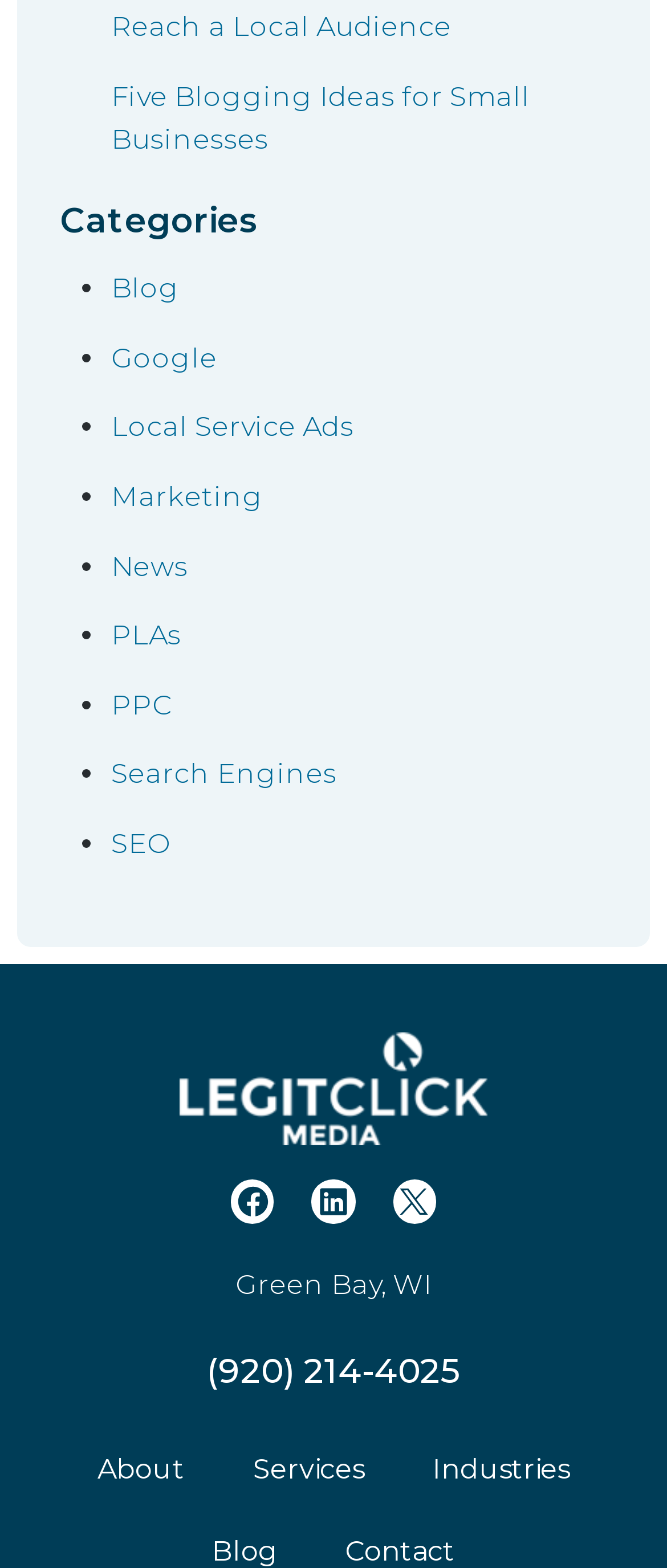Please locate the bounding box coordinates of the element that should be clicked to complete the given instruction: "Click on the 'Five Blogging Ideas for Small Businesses' link".

[0.167, 0.051, 0.795, 0.1]